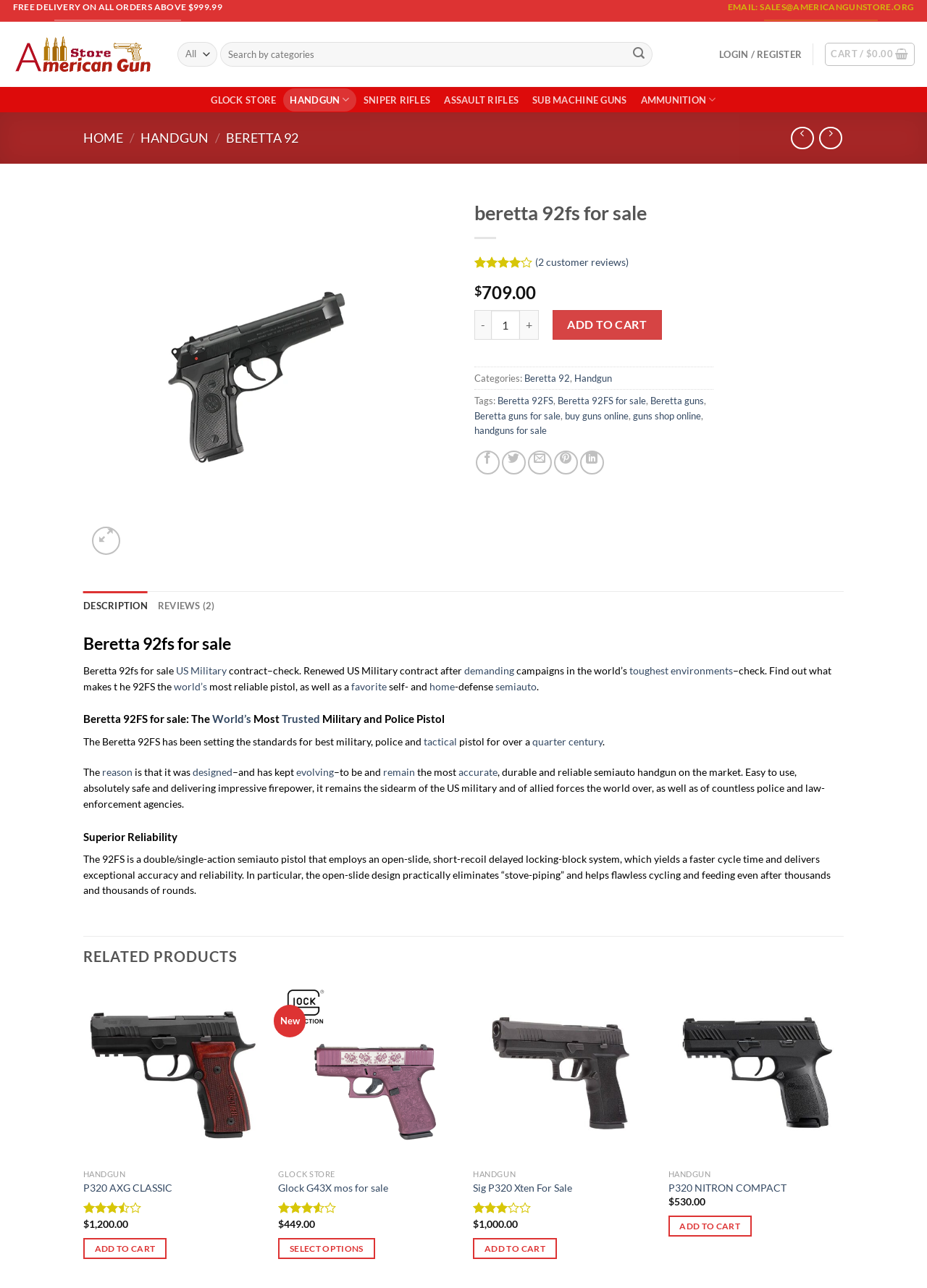Provide a one-word or one-phrase answer to the question:
How many customer reviews are there?

2